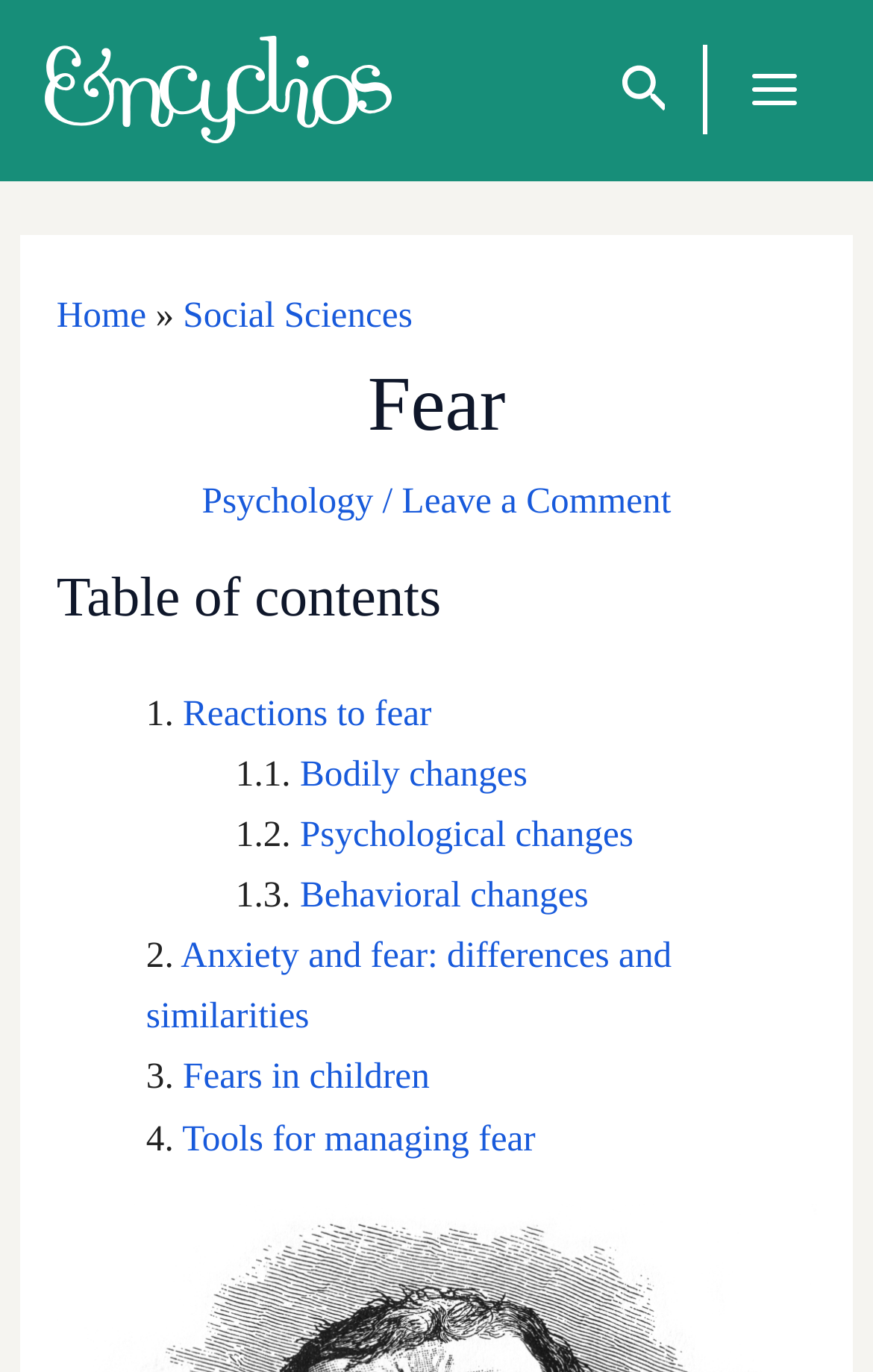Please find the bounding box coordinates of the element that must be clicked to perform the given instruction: "View the company's unified communications solution". The coordinates should be four float numbers from 0 to 1, i.e., [left, top, right, bottom].

None